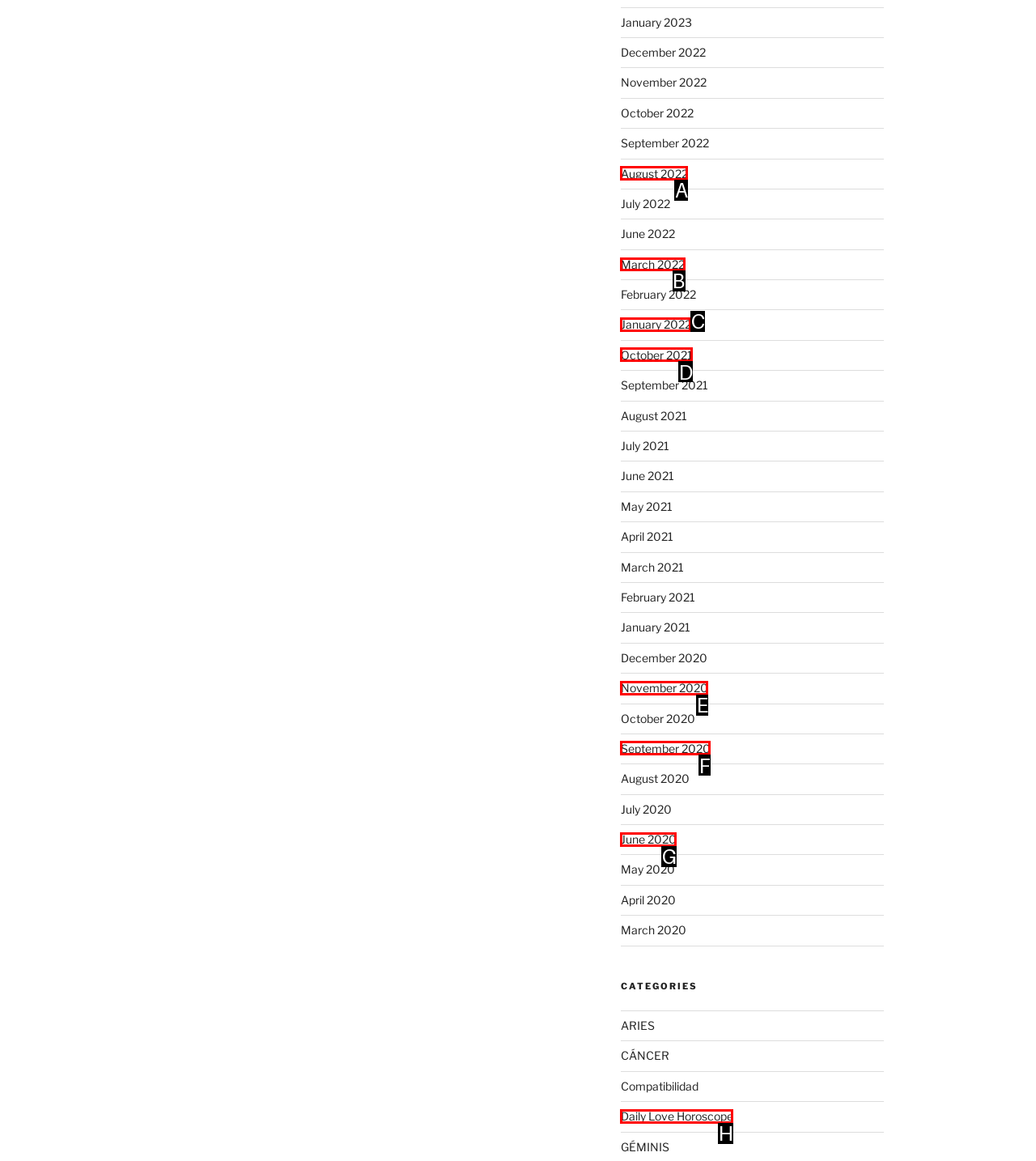Tell me which one HTML element I should click to complete the following instruction: Check out March 2022
Answer with the option's letter from the given choices directly.

B